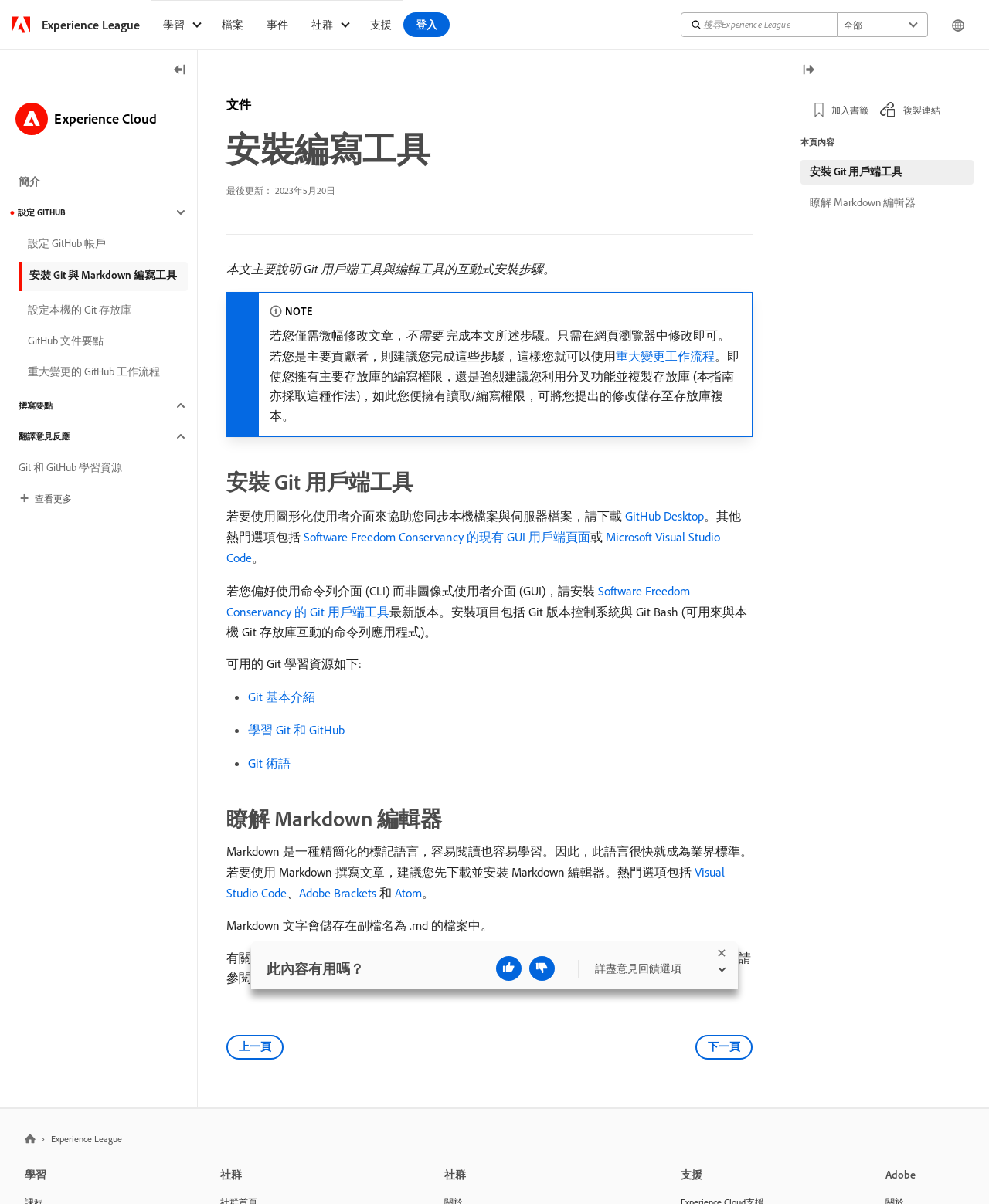Provide a thorough summary of the webpage.

This webpage is about installing and setting up Git/GitHub and Markdown editing tools. The page is divided into several sections, with a main navigation menu at the top and a sidebar on the left.

At the top, there is a logo and a navigation menu with links to "Experience League", "Files", "Events", "Community", and "Support". On the right side of the navigation menu, there is a search bar with a magnifying glass icon.

Below the navigation menu, there is a main content area with several sections. The first section is an introduction to installing Git and Markdown editing tools, with a heading "安裝編寫工具" (Install Writing Tools). This section provides an overview of the importance of using Git and Markdown editing tools.

The next section is about installing Git client tools, with a heading "安裝 Git 用戶端工具" (Install Git Client Tools). This section provides instructions on how to download and install Git client tools, including GitHub Desktop and other popular options.

Following this section is a section about understanding Markdown editors, with a heading "瞭解 Markdown 編輯器" (Understand Markdown Editors). This section introduces Markdown as a lightweight markup language and recommends several popular Markdown editors, including Visual Studio Code, Adobe Brackets, and Atom.

The page also has a sidebar on the left with links to related topics, including "設定 GITHUB" (Set up GitHub), "安裝 Git 與 Markdown 編寫工具" (Install Git and Markdown Writing Tools), and "Git 和 GitHub 學習資源" (Git and GitHub Learning Resources).

At the bottom of the page, there are links to "上一頁" (Previous Page) and "下一頁" (Next Page), as well as a button to toggle the left rail and a button to toggle the right rail.